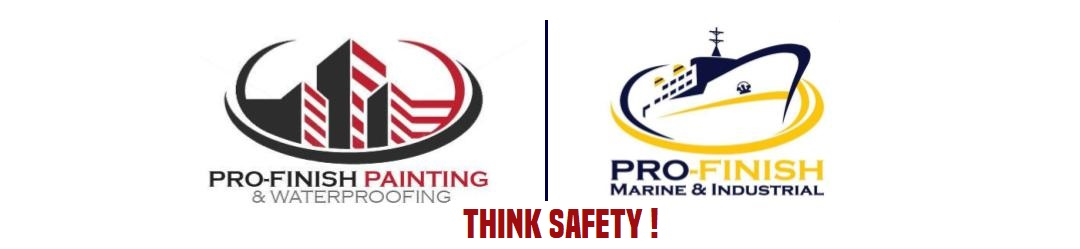Please provide a brief answer to the question using only one word or phrase: 
What is the core value emphasized in the image?

Safety